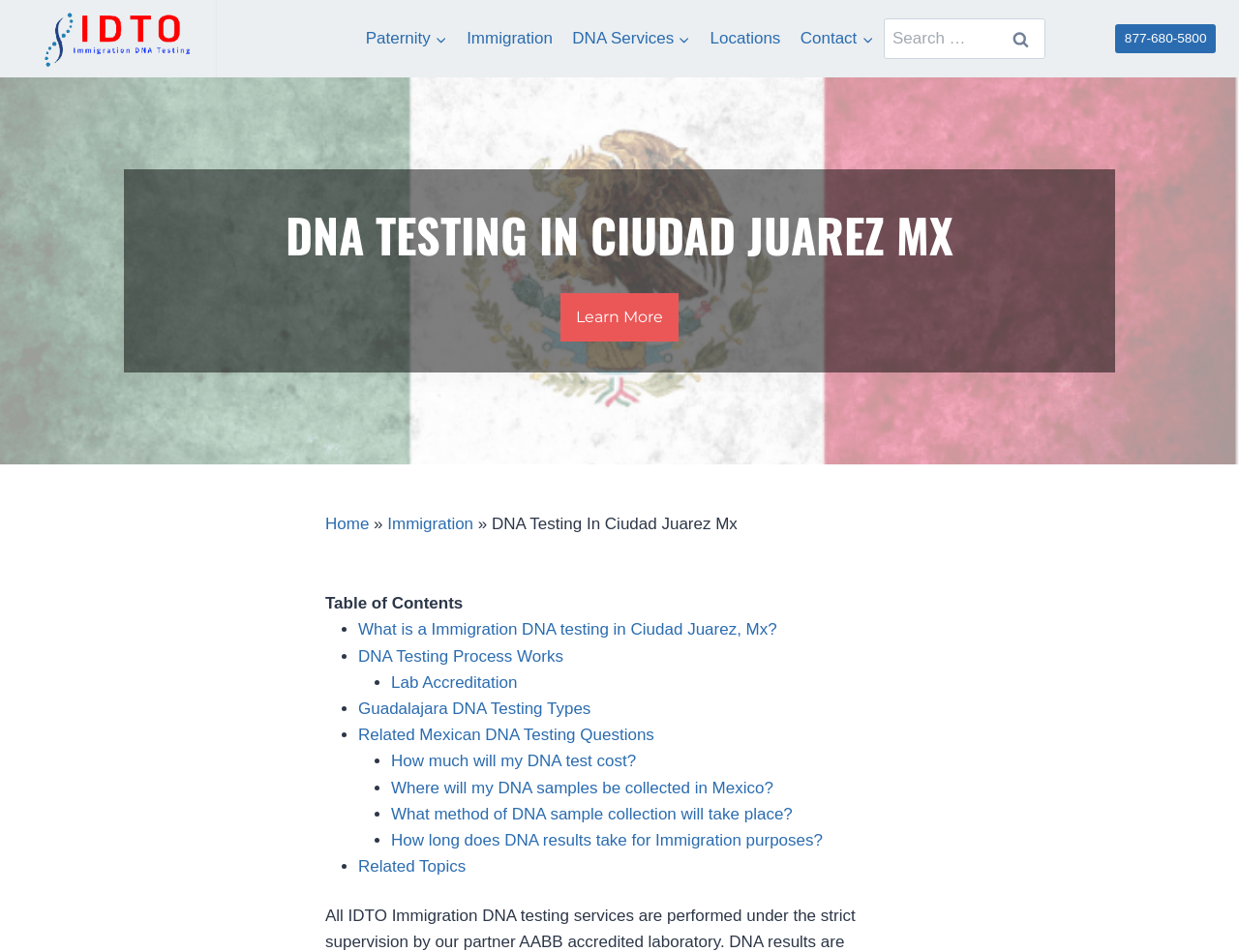What is the phone number to contact?
Using the image, respond with a single word or phrase.

877-680-5800